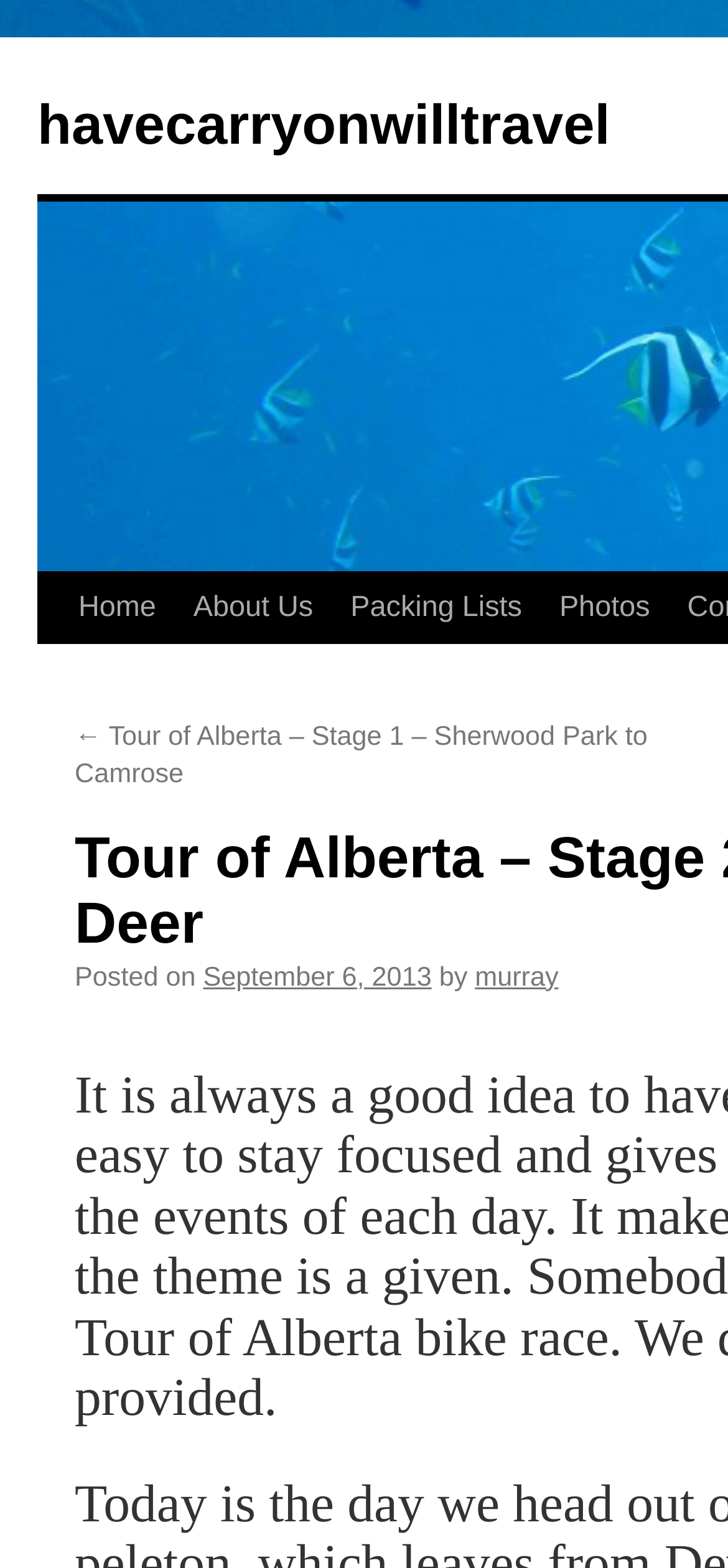Could you identify the text that serves as the heading for this webpage?

Tour of Alberta – Stage 2 – Devon to Red Deer